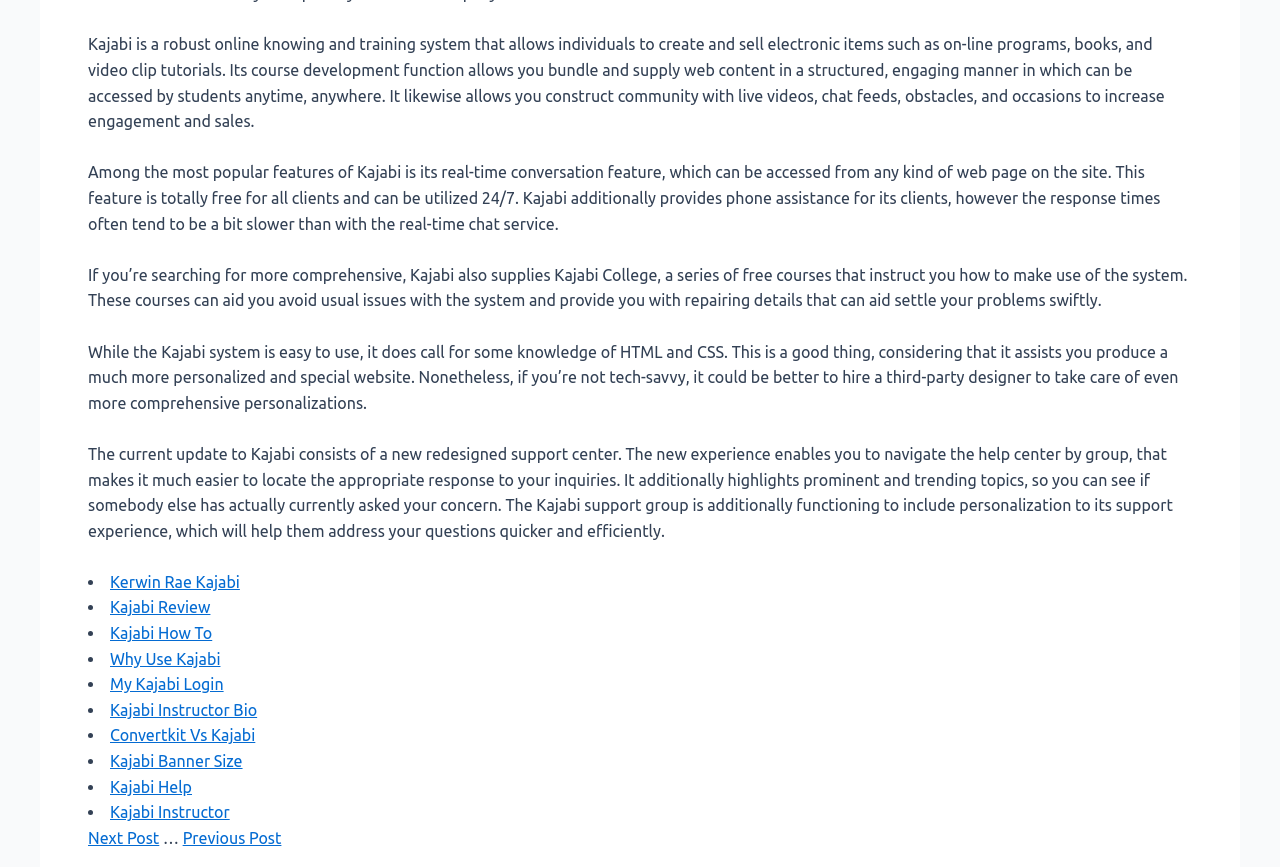Reply to the question with a single word or phrase:
What is the new feature in Kajabi's support center?

Redesigned support center